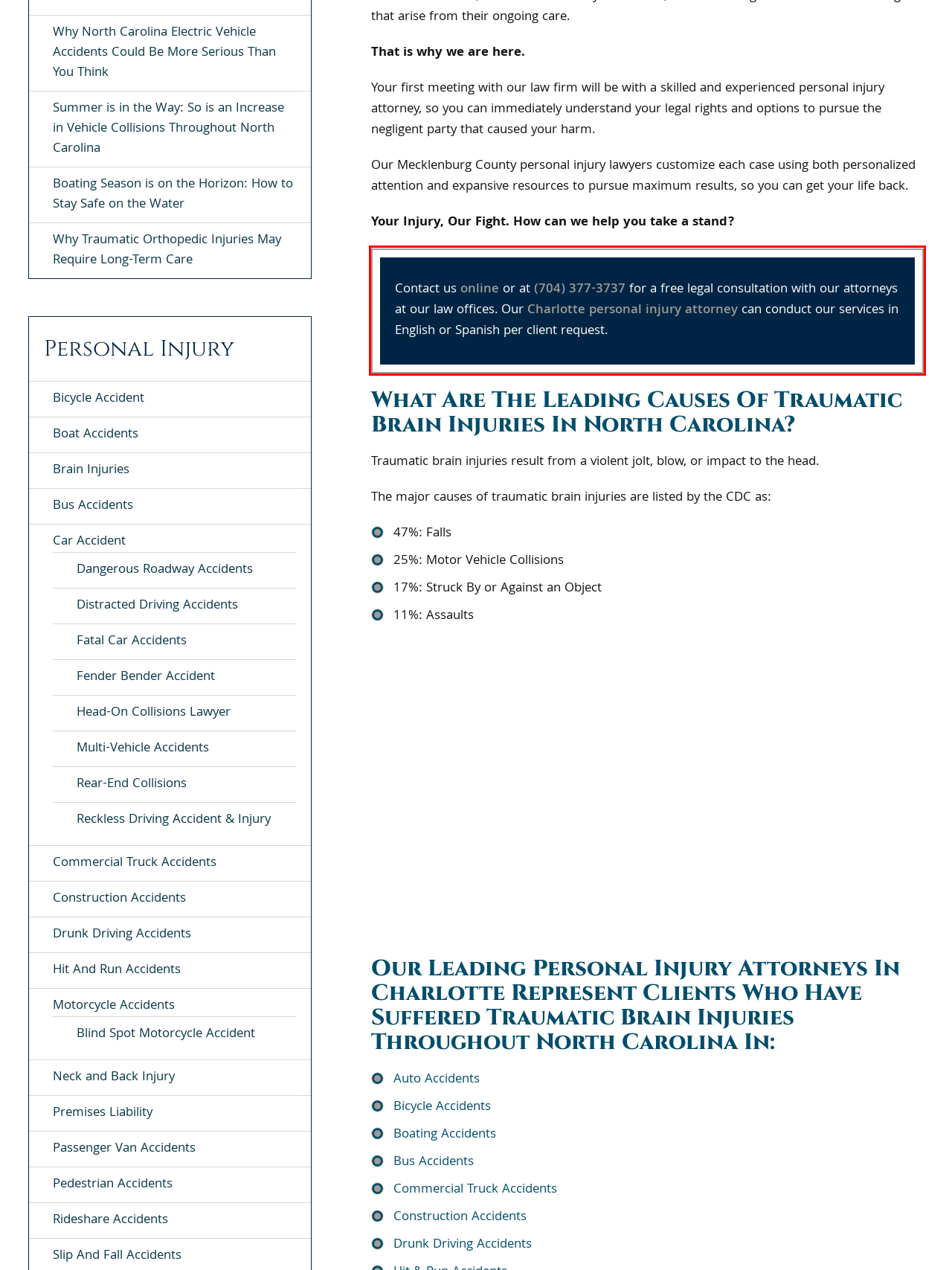Within the provided webpage screenshot, find the red rectangle bounding box and perform OCR to obtain the text content.

Contact us online or at (704) 377-3737 for a free legal consultation with our attorneys at our law offices. Our Charlotte personal injury attorney can conduct our services in English or Spanish per client request.